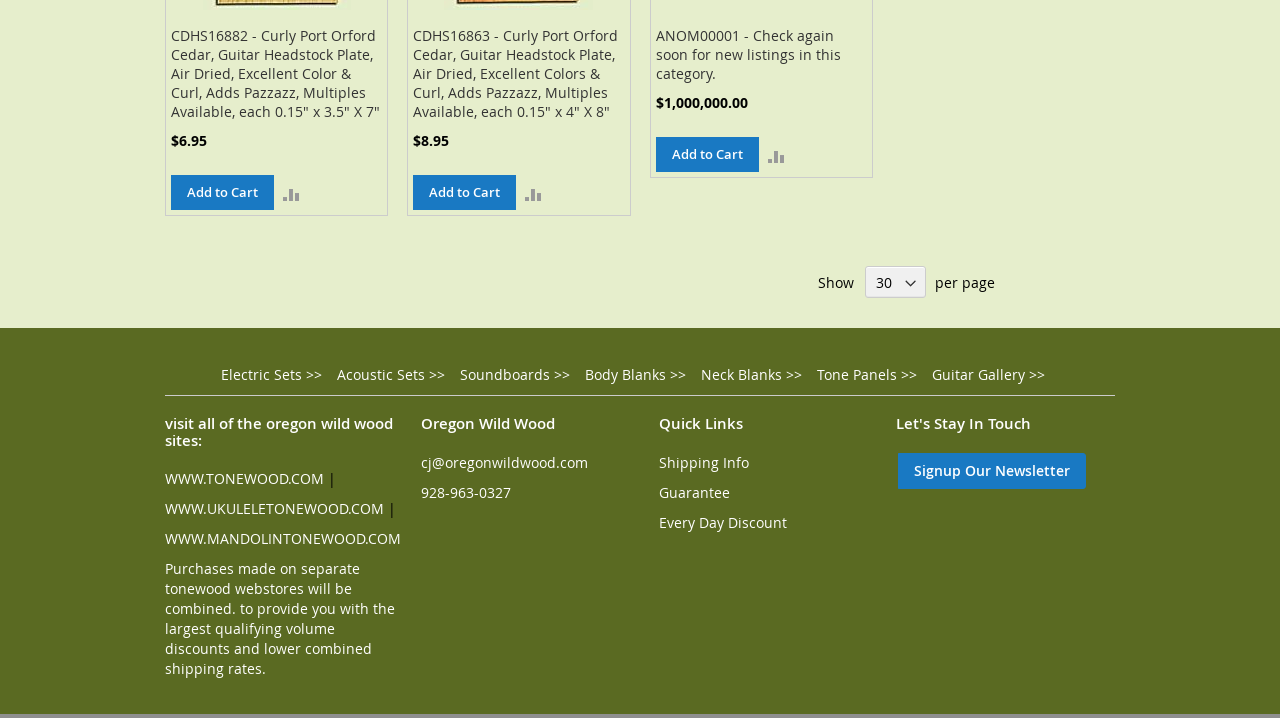Please provide a one-word or short phrase answer to the question:
What is the price of CDHS16882?

$6.95